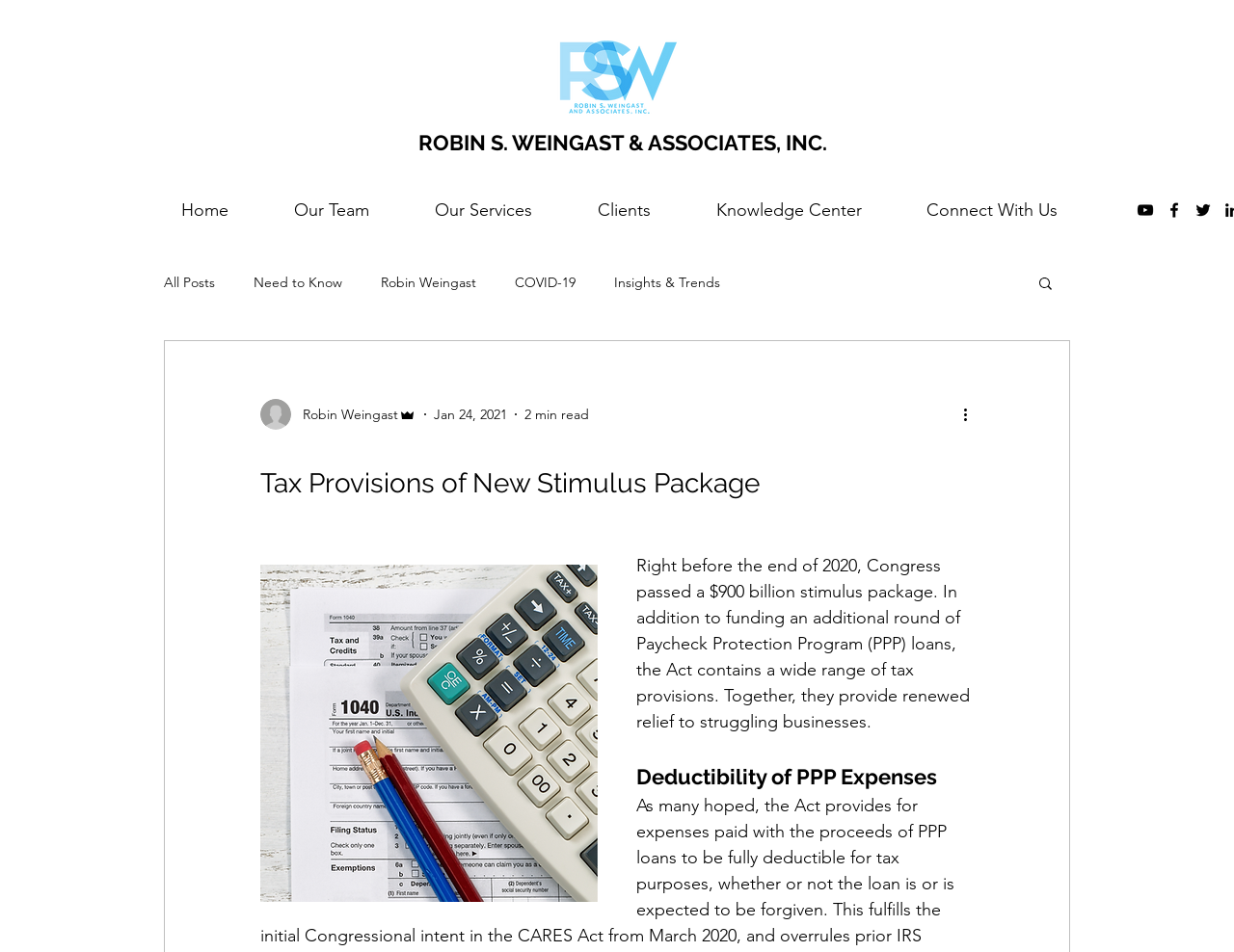Provide a brief response to the question below using a single word or phrase: 
What is the author of the blog post?

Robin Weingast